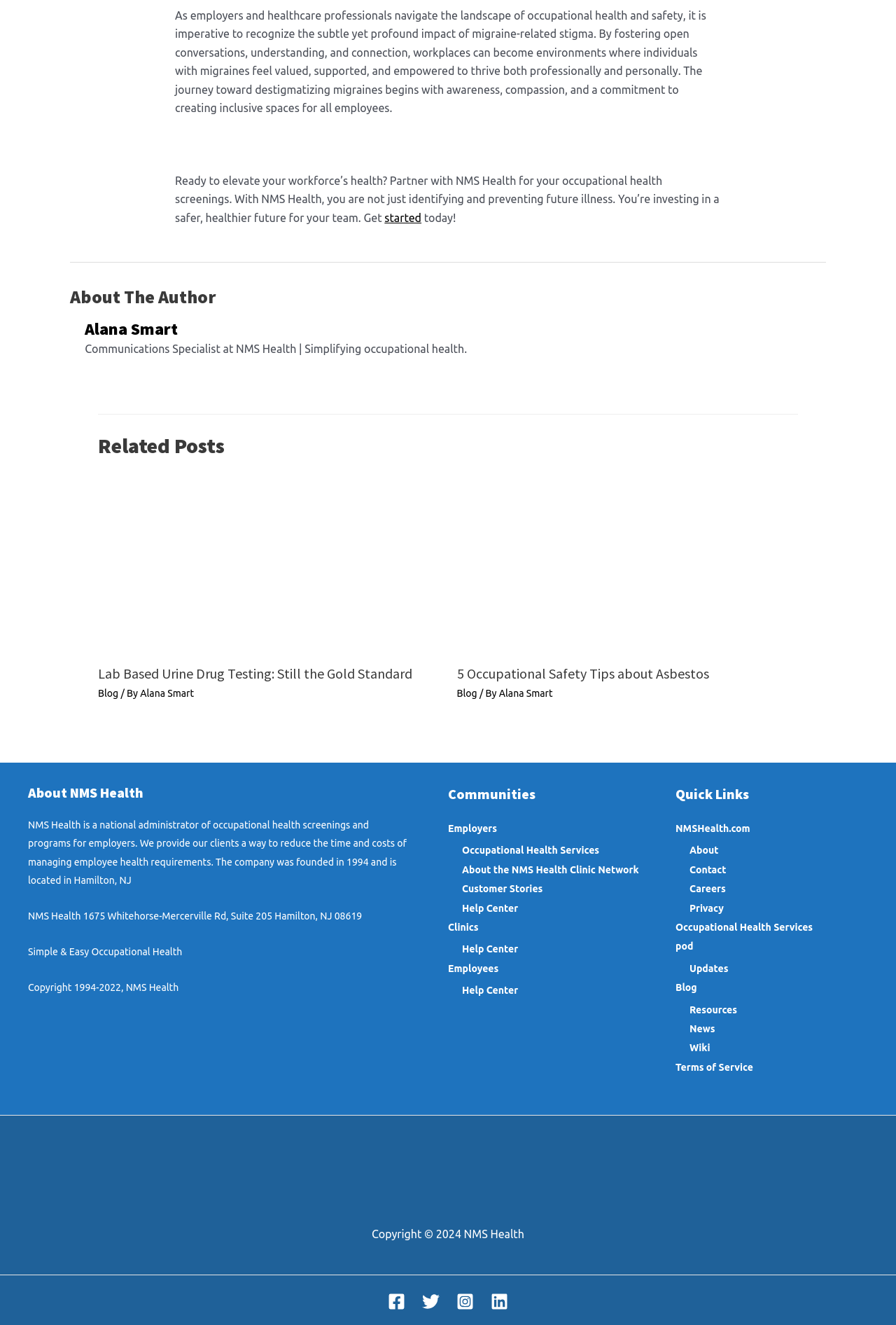Could you locate the bounding box coordinates for the section that should be clicked to accomplish this task: "Explore 5 Occupational Safety Tips about Asbestos".

[0.51, 0.421, 0.891, 0.431]